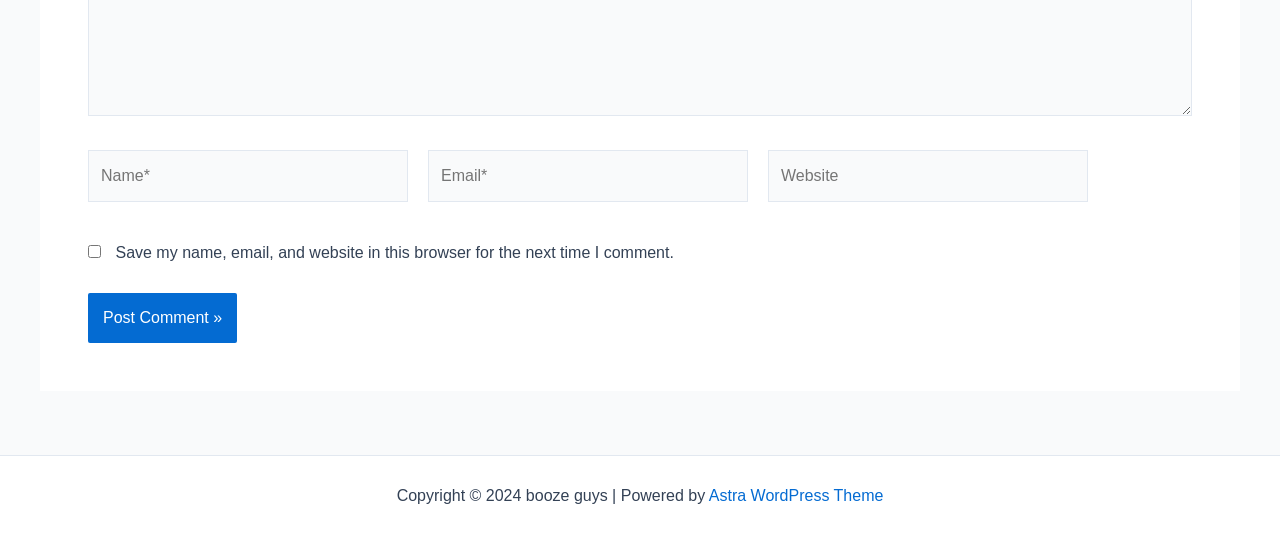What is the required information to post a comment?
Answer with a single word or phrase, using the screenshot for reference.

Name and Email